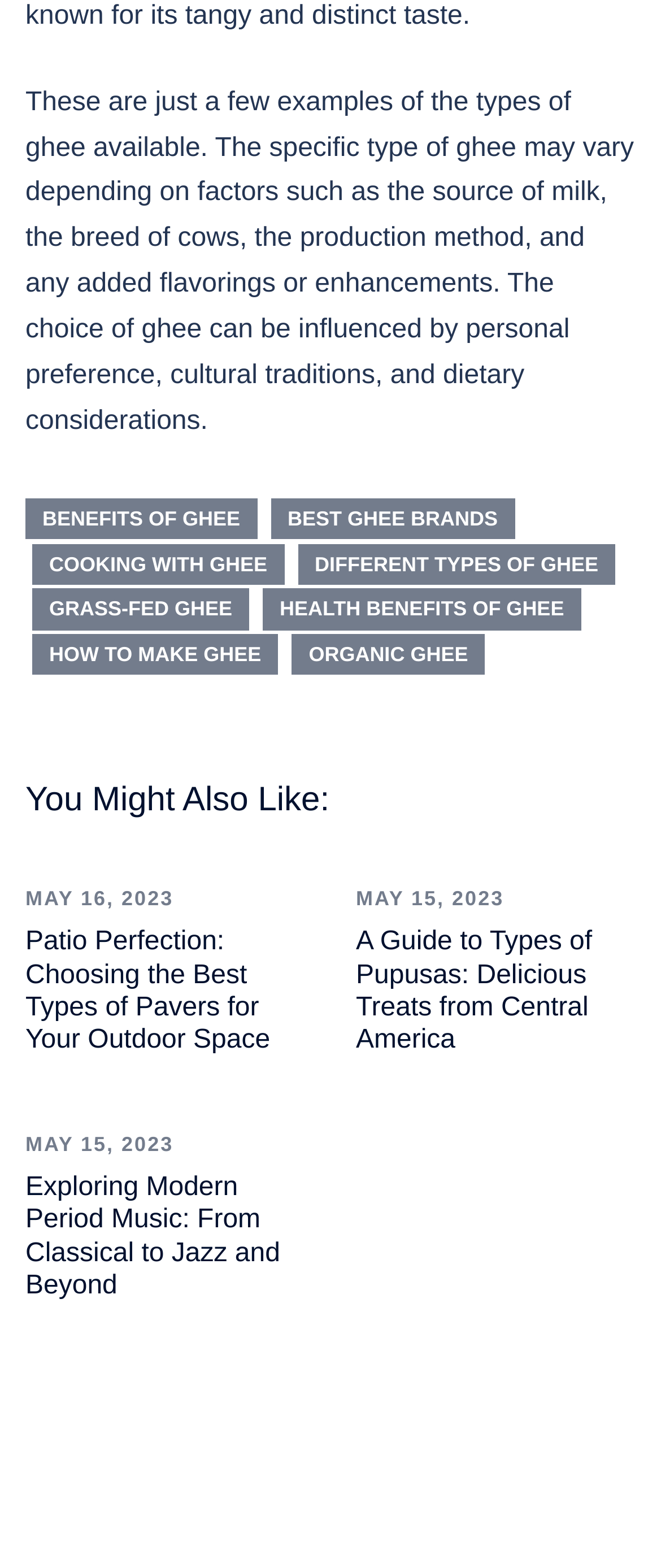Please give a succinct answer to the question in one word or phrase:
How many article headings are there?

4